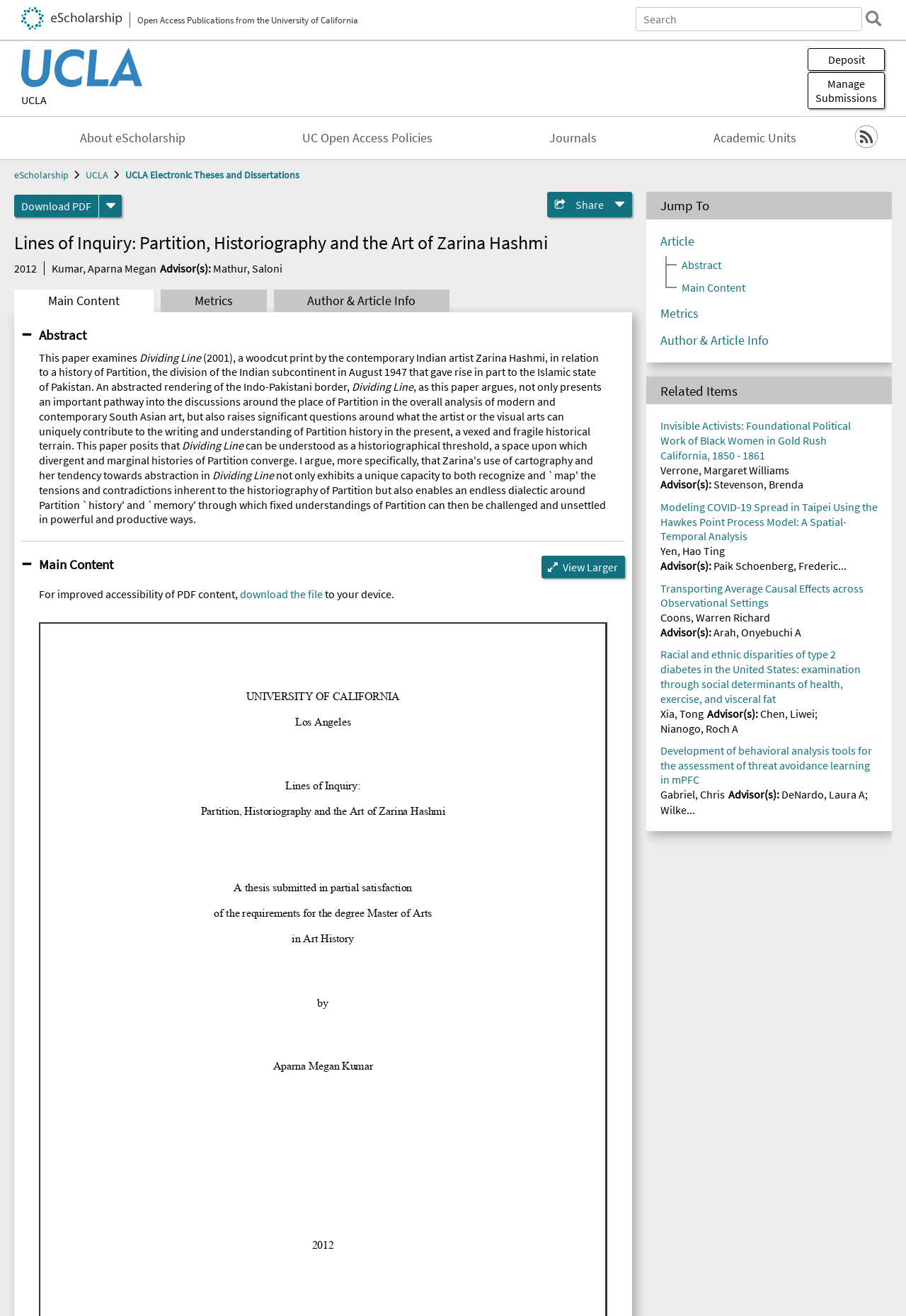What is the name of the link that allows users to download the paper?
Provide a thorough and detailed answer to the question.

The link to download the paper can be found in the text 'download the file' which is located in the section 'For improved accessibility of PDF content'.